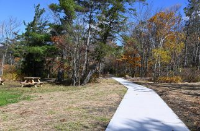Give a detailed account of everything present in the image.

The image depicts a serene outdoor scene featuring a winding, paved path that meanders through a tranquil forested area. On one side, a picnic table can be seen, inviting visitors to enjoy a meal or some leisure time in nature. The surrounding trees exhibit a mix of evergreen and deciduous varieties, hinting at the diverse flora typical of this environment. The vibrant colors of autumn foliage can be noted, suggesting the season is fall, which adds a warm touch to the landscape. The bright blue sky provides a perfect backdrop, enhancing the peaceful atmosphere of this natural setting, likely intended for recreational activities such as walking, picnicking, or simply enjoying the beauty of the outdoors.